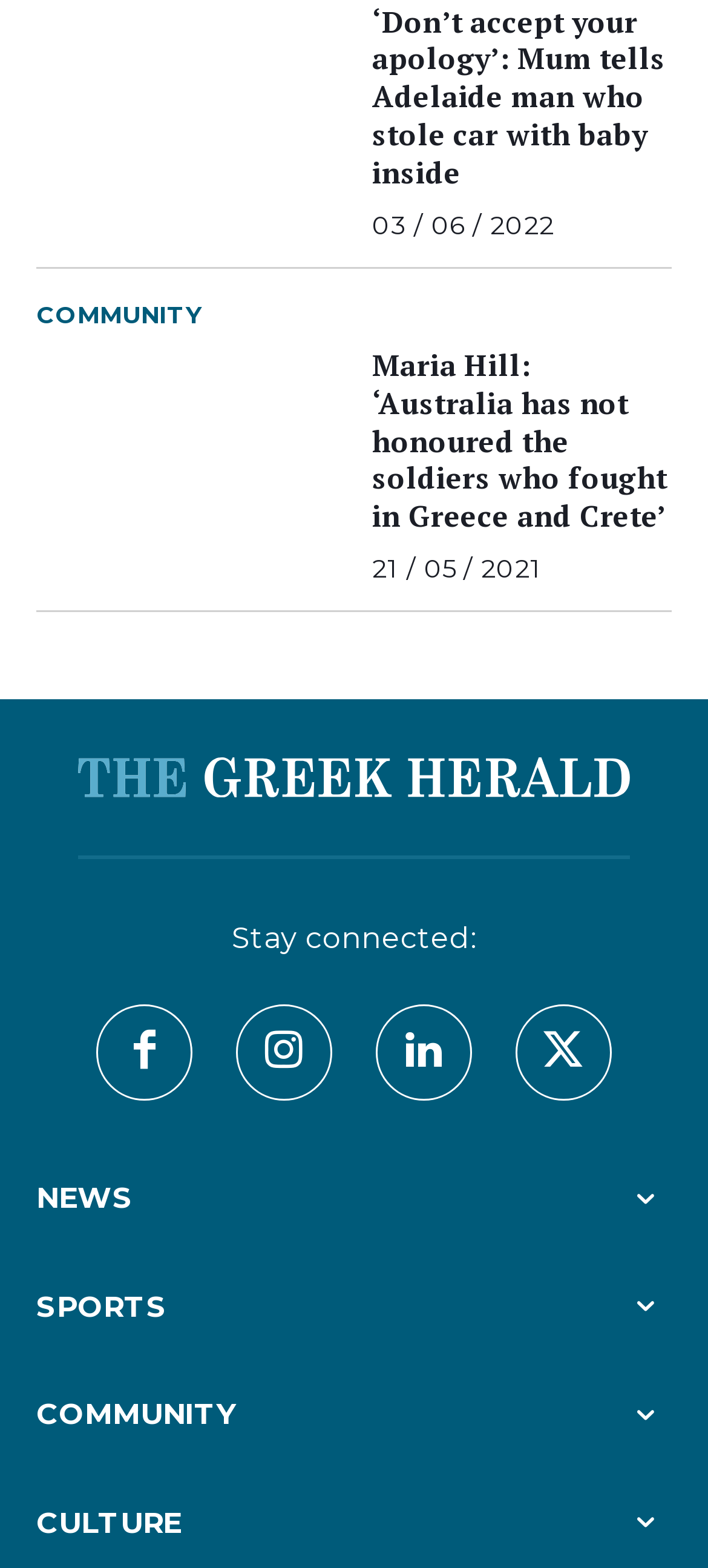Using the provided element description: "Community", identify the bounding box coordinates. The coordinates should be four floats between 0 and 1 in the order [left, top, right, bottom].

[0.051, 0.189, 0.284, 0.212]